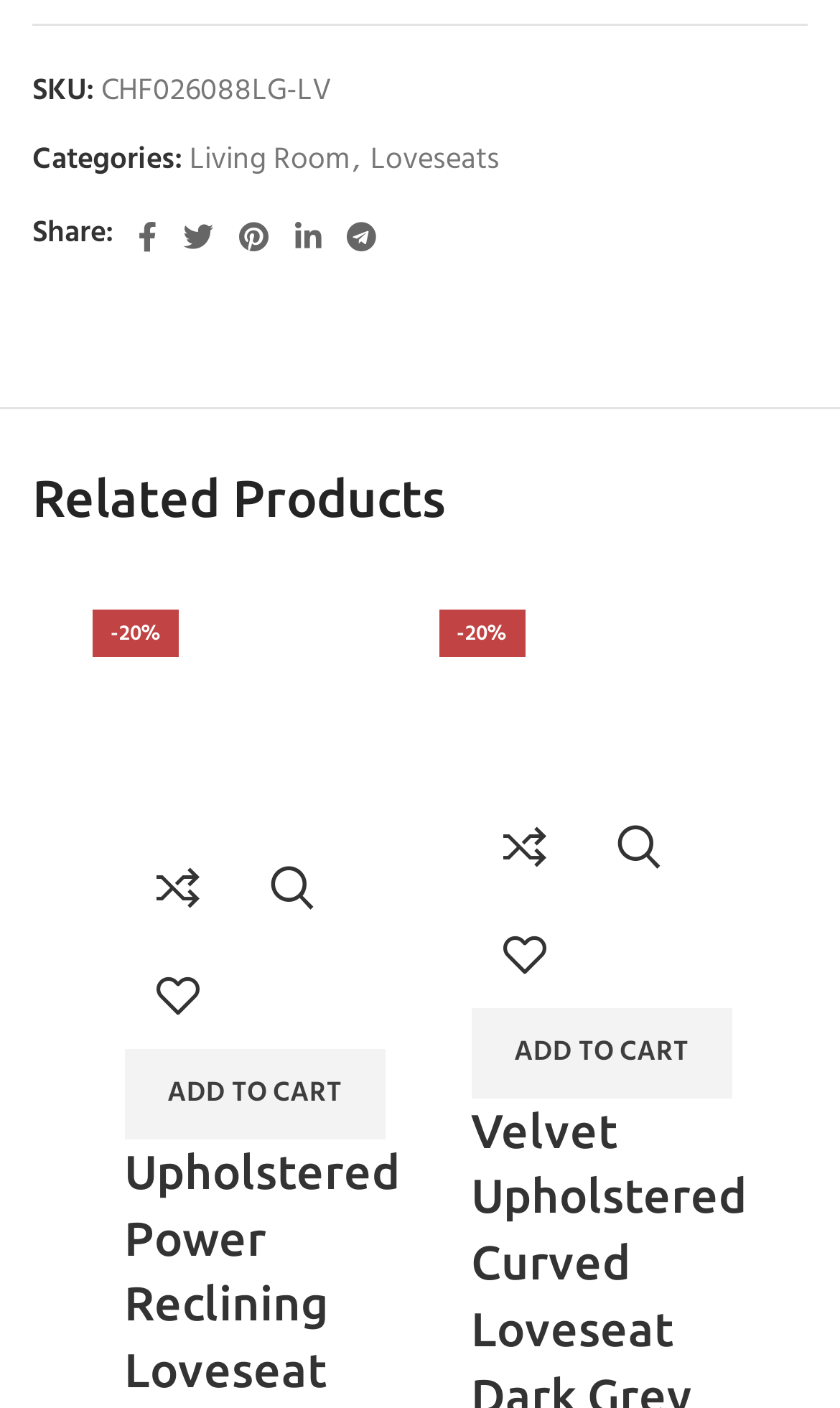Could you please study the image and provide a detailed answer to the question:
How many social media links are available?

The social media links can be found in the top section of the webpage, where it is labeled as 'Share:' and has five links: Facebook, Twitter, Pinterest, Linkedin, and Telegram.